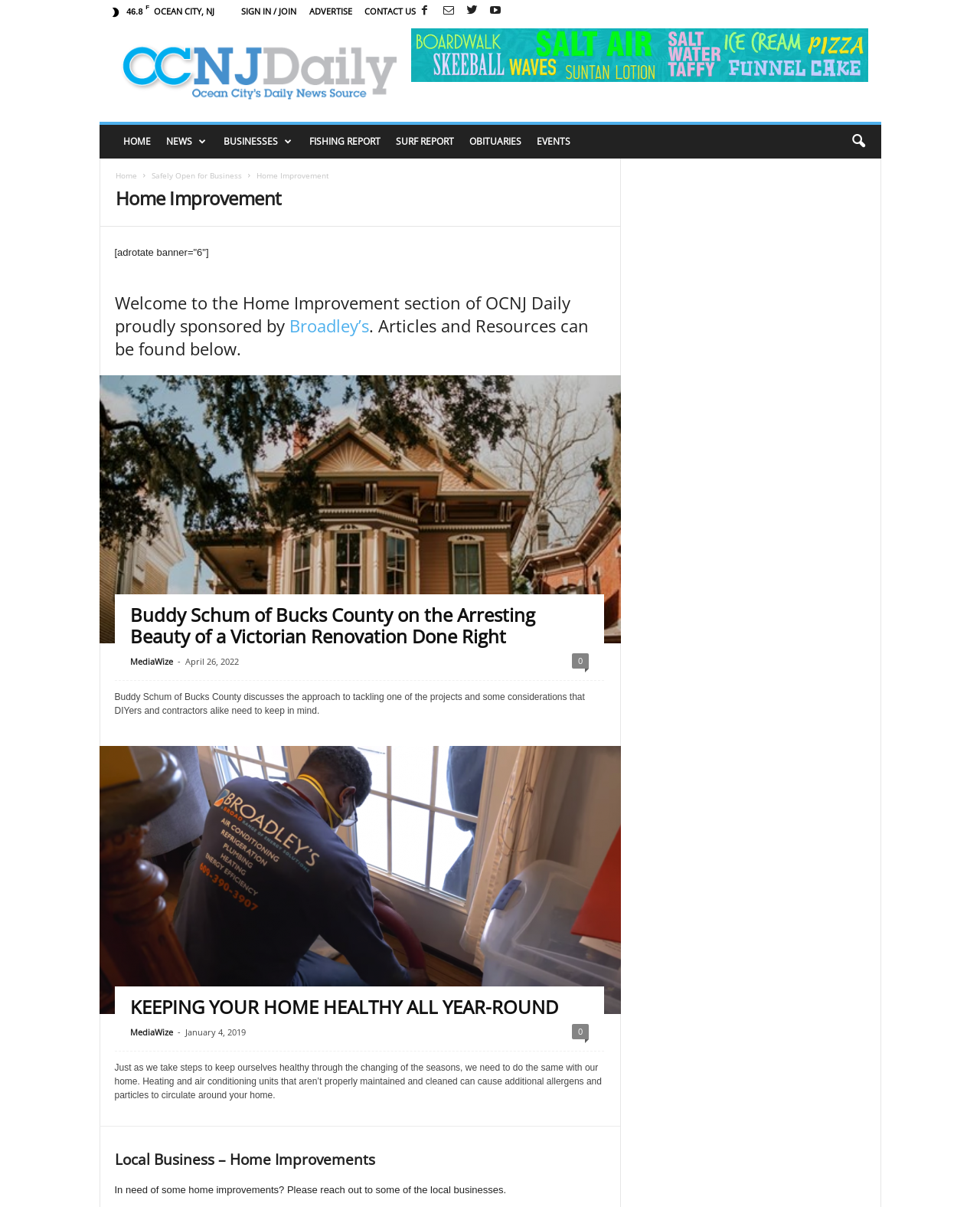Using the given element description, provide the bounding box coordinates (top-left x, top-left y, bottom-right x, bottom-right y) for the corresponding UI element in the screenshot: Safely Open for Business

[0.154, 0.141, 0.246, 0.15]